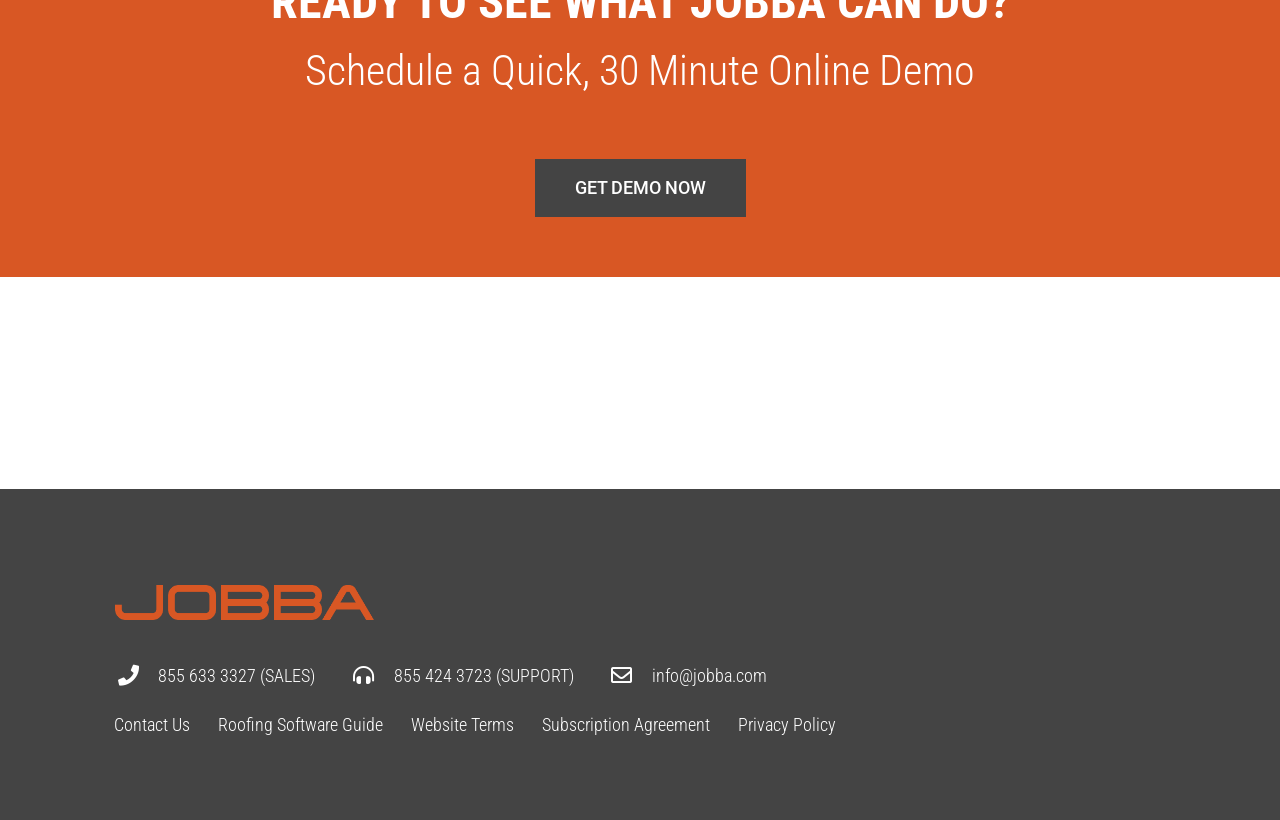Analyze the image and answer the question with as much detail as possible: 
What is the topic of the webpage?

Although the webpage does not explicitly state its topic, the presence of a link to 'Roofing Software Guide' and the overall design of the page suggest that it is related to roofing software.